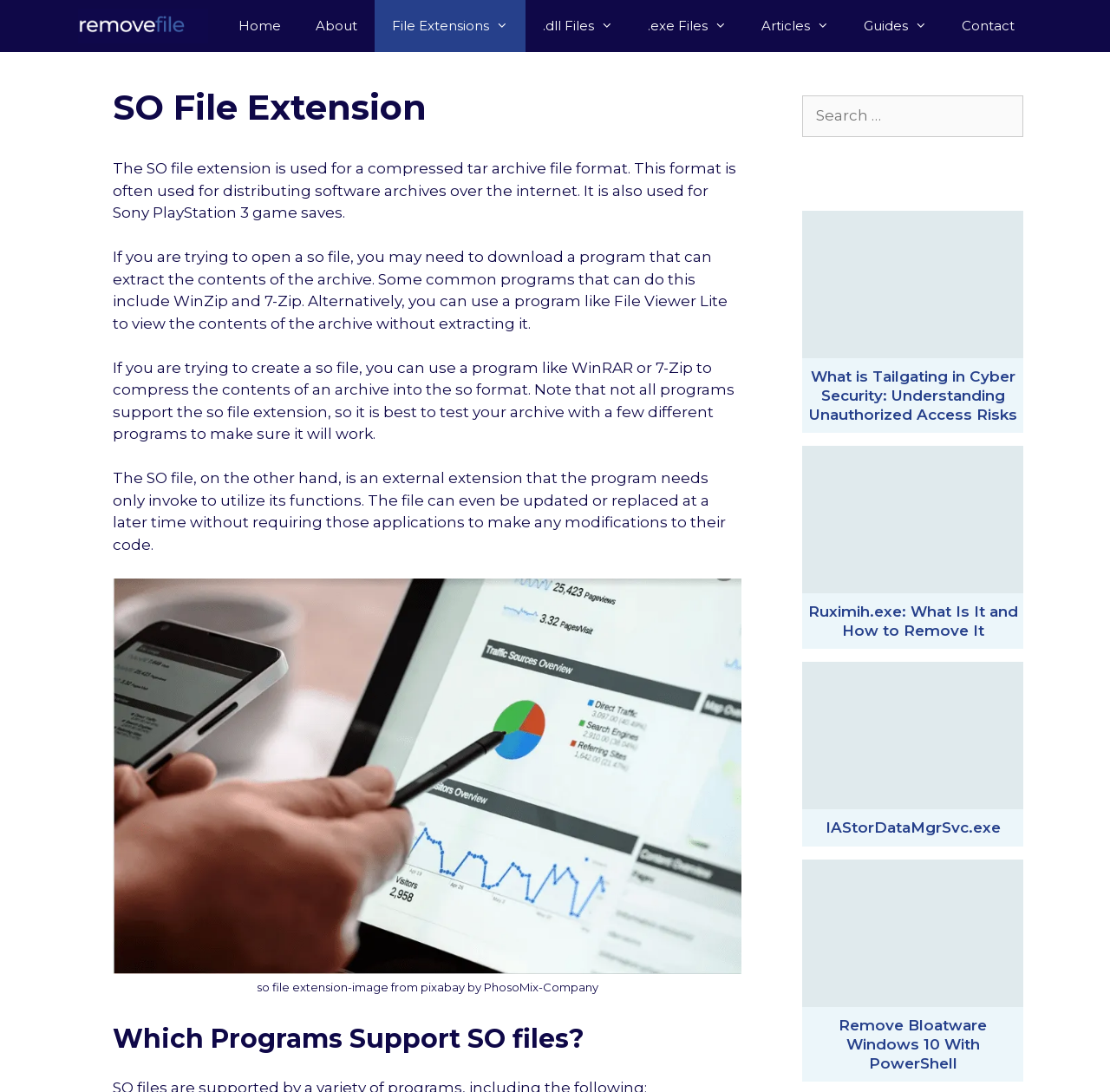Identify and extract the main heading of the webpage.

SO File Extension